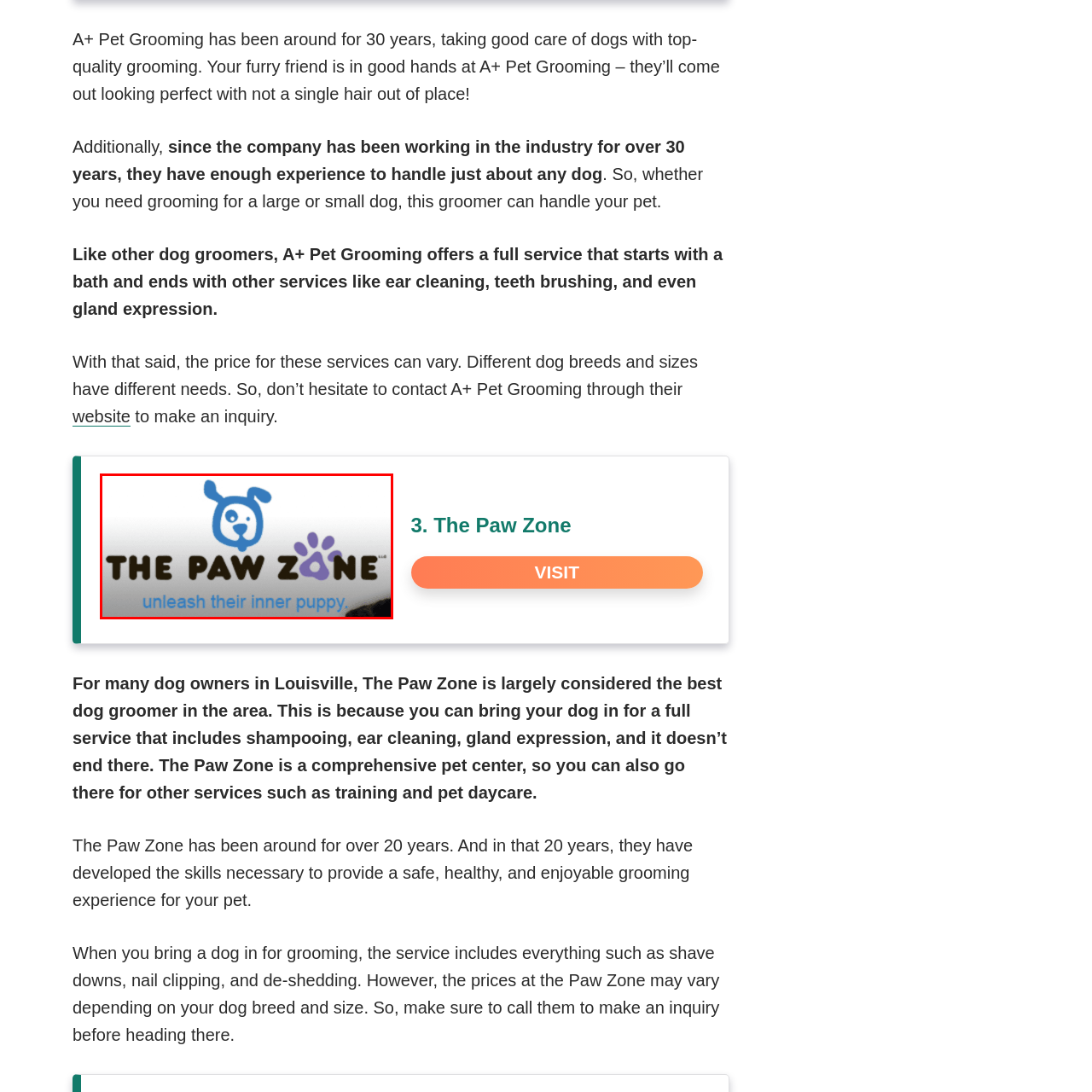What color is the 'ZONE' in the logo?
Analyze the image enclosed by the red bounding box and reply with a one-word or phrase answer.

purple